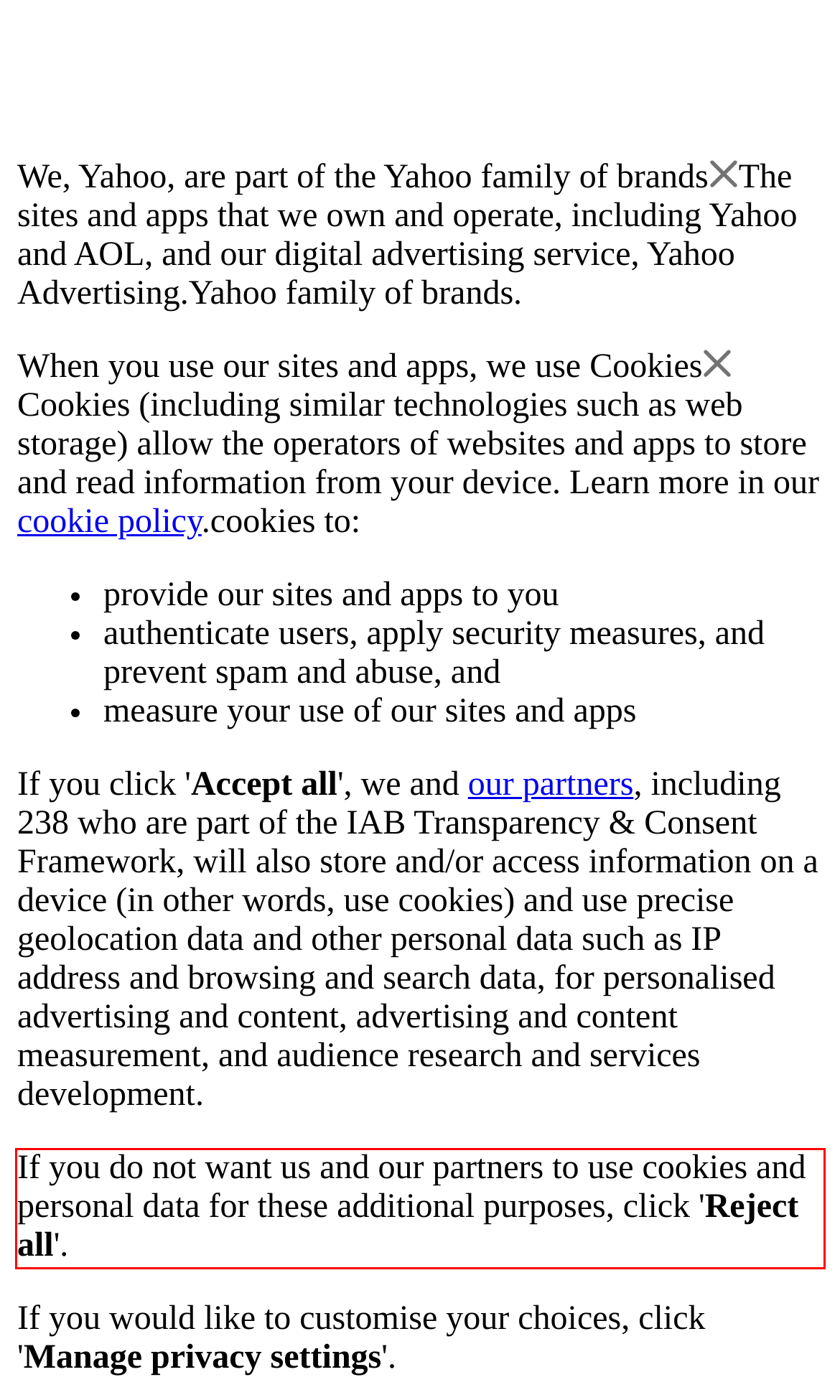Analyze the screenshot of a webpage where a red rectangle is bounding a UI element. Extract and generate the text content within this red bounding box.

If you do not want us and our partners to use cookies and personal data for these additional purposes, click 'Reject all'.